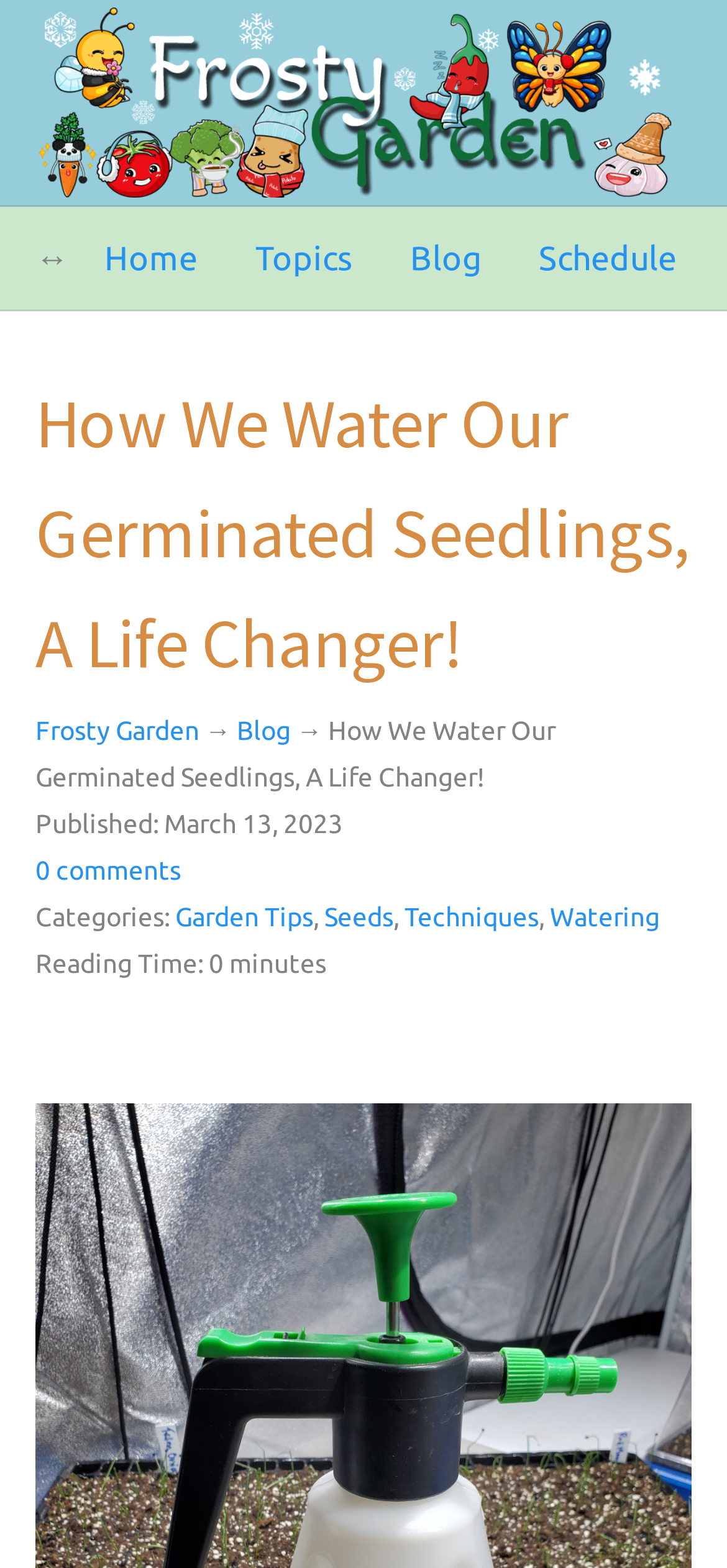Using details from the image, please answer the following question comprehensively:
How many comments are there on the article?

The number of comments on the article can be found below the categories, where it says '0 comments'. This indicates that there are no comments on the article yet.